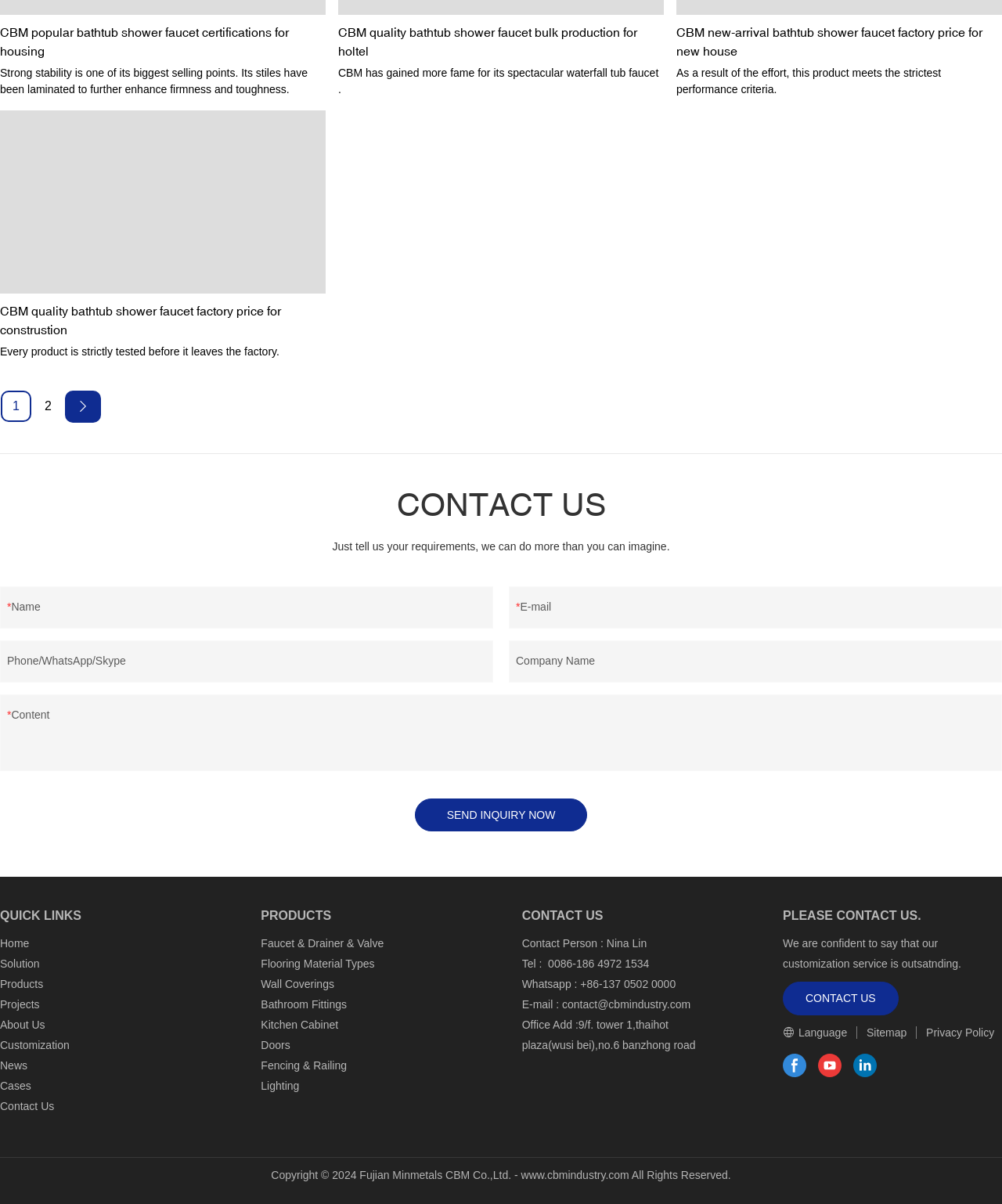What is the company name mentioned in the contact information?
Kindly offer a detailed explanation using the data available in the image.

I found the company name by looking at the contact information section at the bottom of the webpage, where it says 'Copyright © 2024 Fujian Minmetals CBM Co.,Ltd. - www.cbmindustry.com All Rights Reserved.'